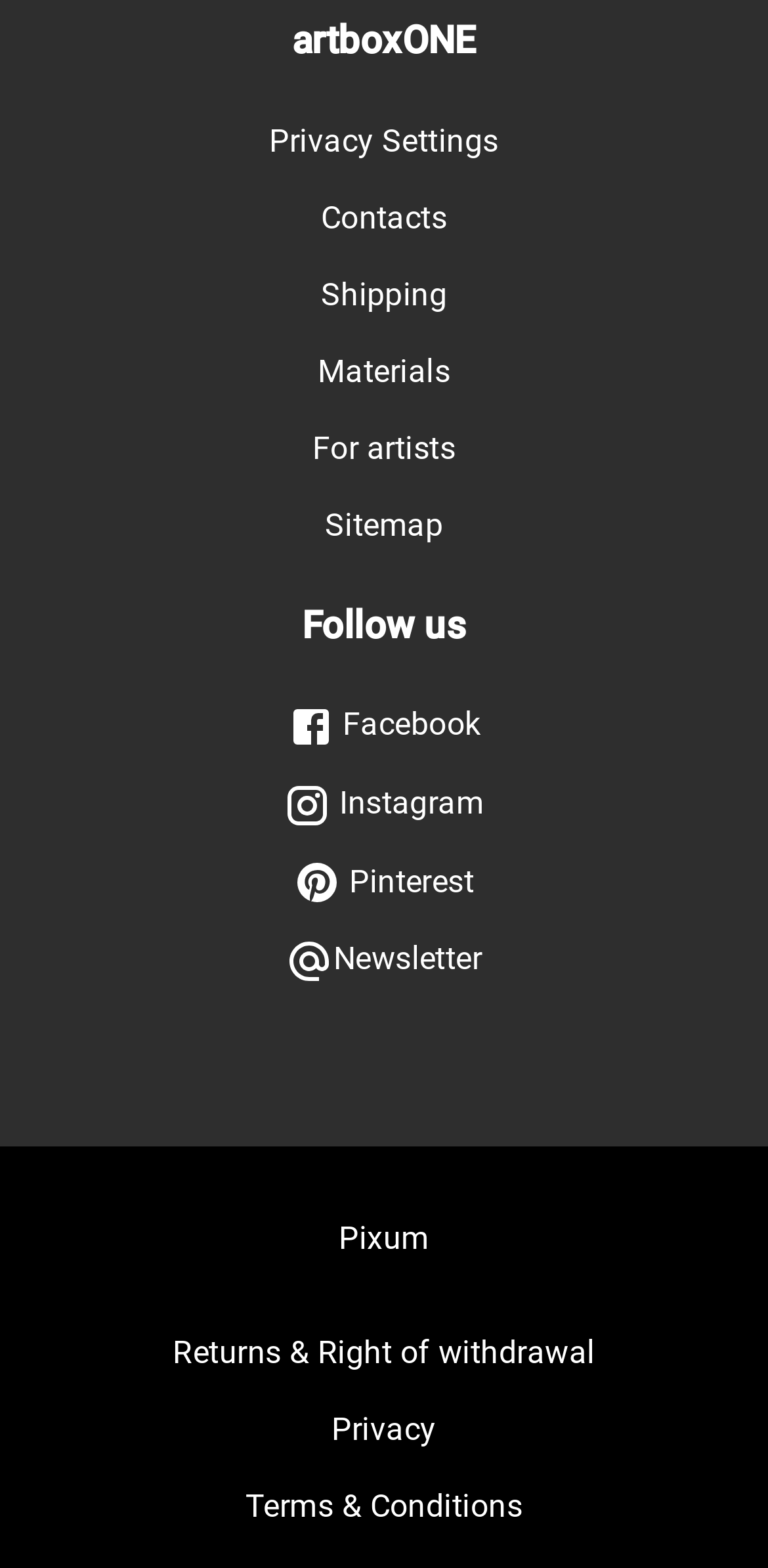How many links are there in the 'artboxONE' section?
With the help of the image, please provide a detailed response to the question.

In the 'artboxONE' section, I can count the number of links, which are 'Privacy Settings', 'Contacts', 'Shipping', 'Materials', 'For artists', and 'Sitemap', making a total of 6 links.